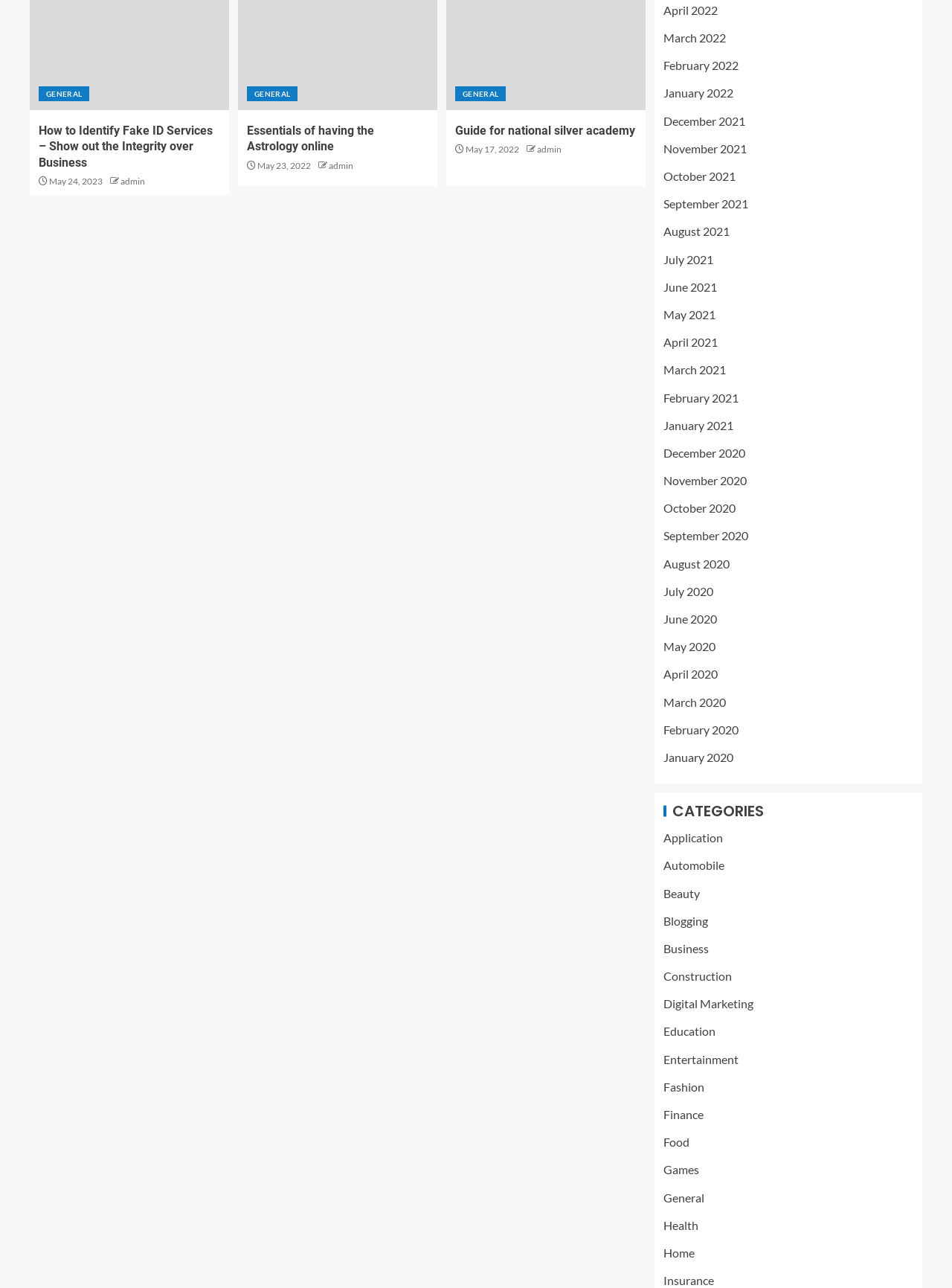Please identify the bounding box coordinates of the area I need to click to accomplish the following instruction: "view article about identifying fake ID services".

[0.041, 0.095, 0.231, 0.132]